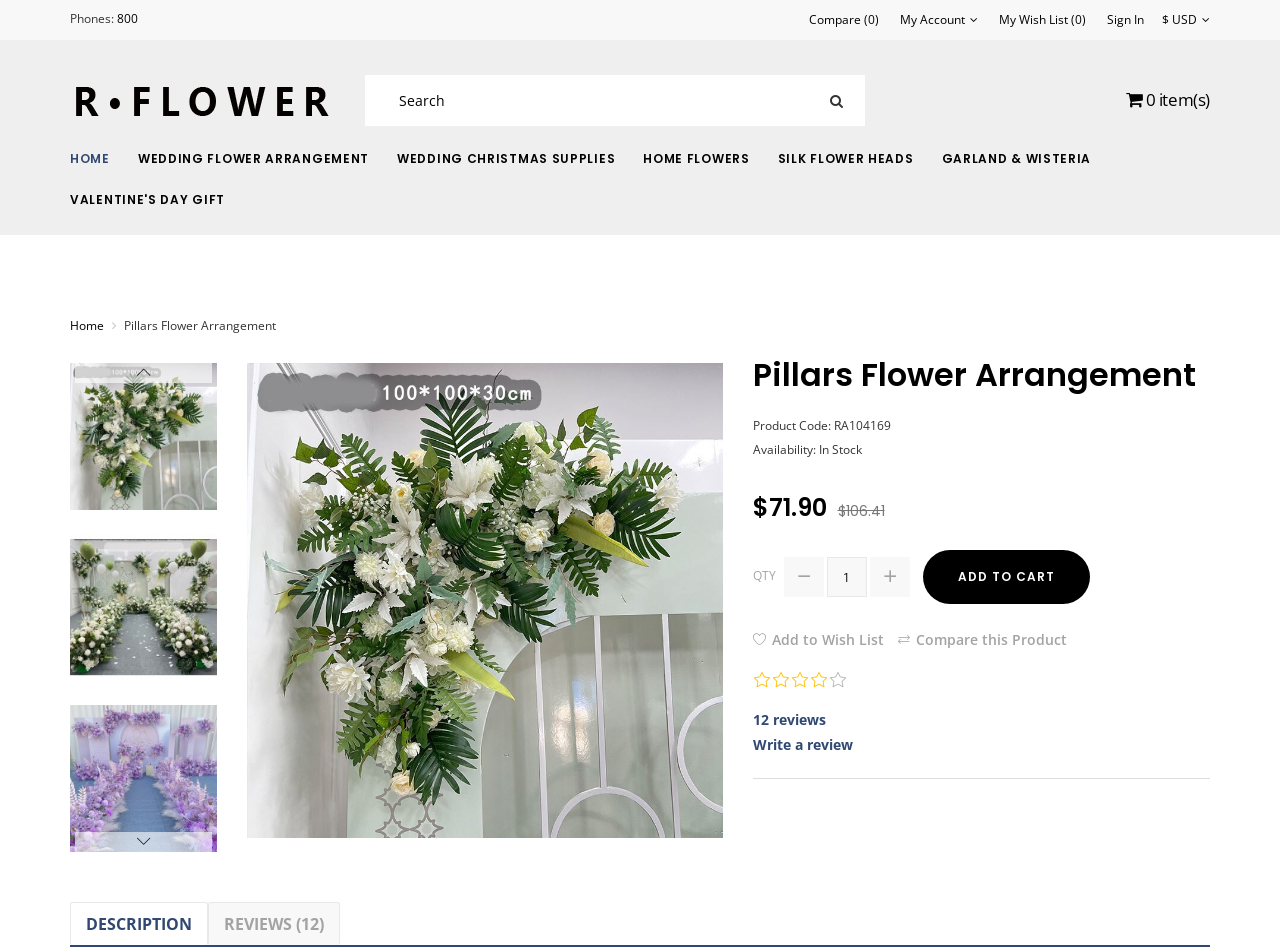Analyze the image and give a detailed response to the question:
What is the availability of the Pillars Flower Arrangement?

The availability of the Pillars Flower Arrangement can be found in the product details section, where it is listed as 'Availability: In Stock'. This indicates that the product is currently available for purchase.